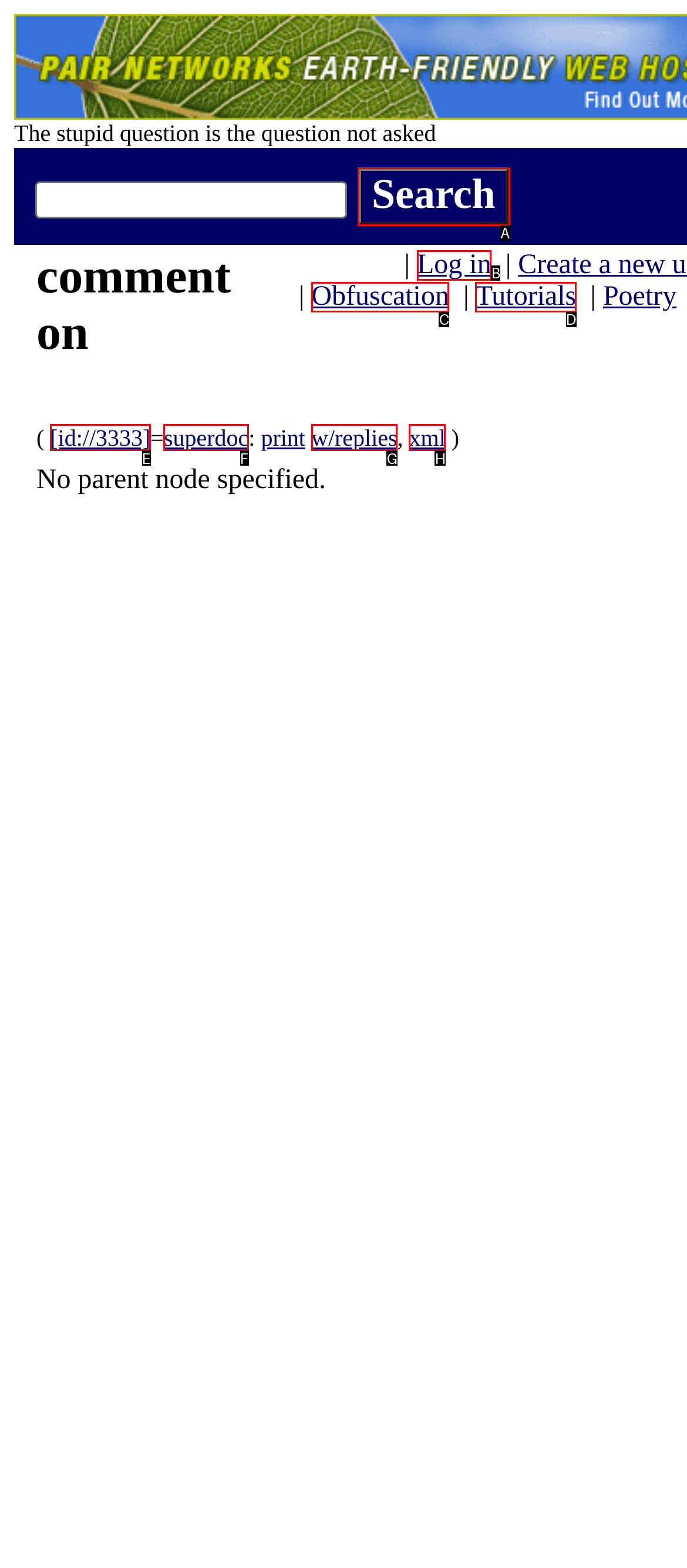Select the appropriate HTML element to click for the following task: click on the search button
Answer with the letter of the selected option from the given choices directly.

A